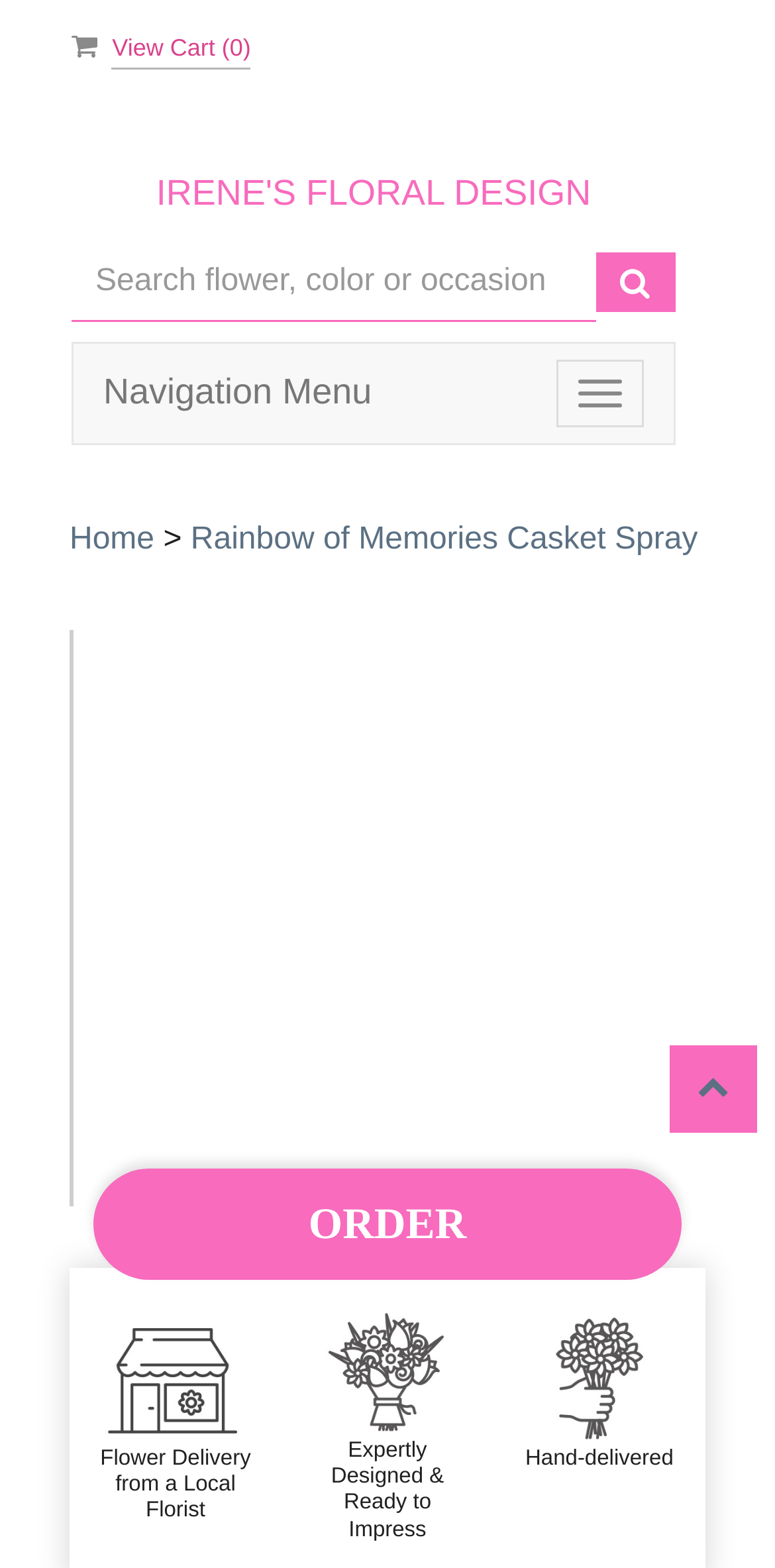Please determine the bounding box coordinates of the clickable area required to carry out the following instruction: "Check SeaPRwire". The coordinates must be four float numbers between 0 and 1, represented as [left, top, right, bottom].

None